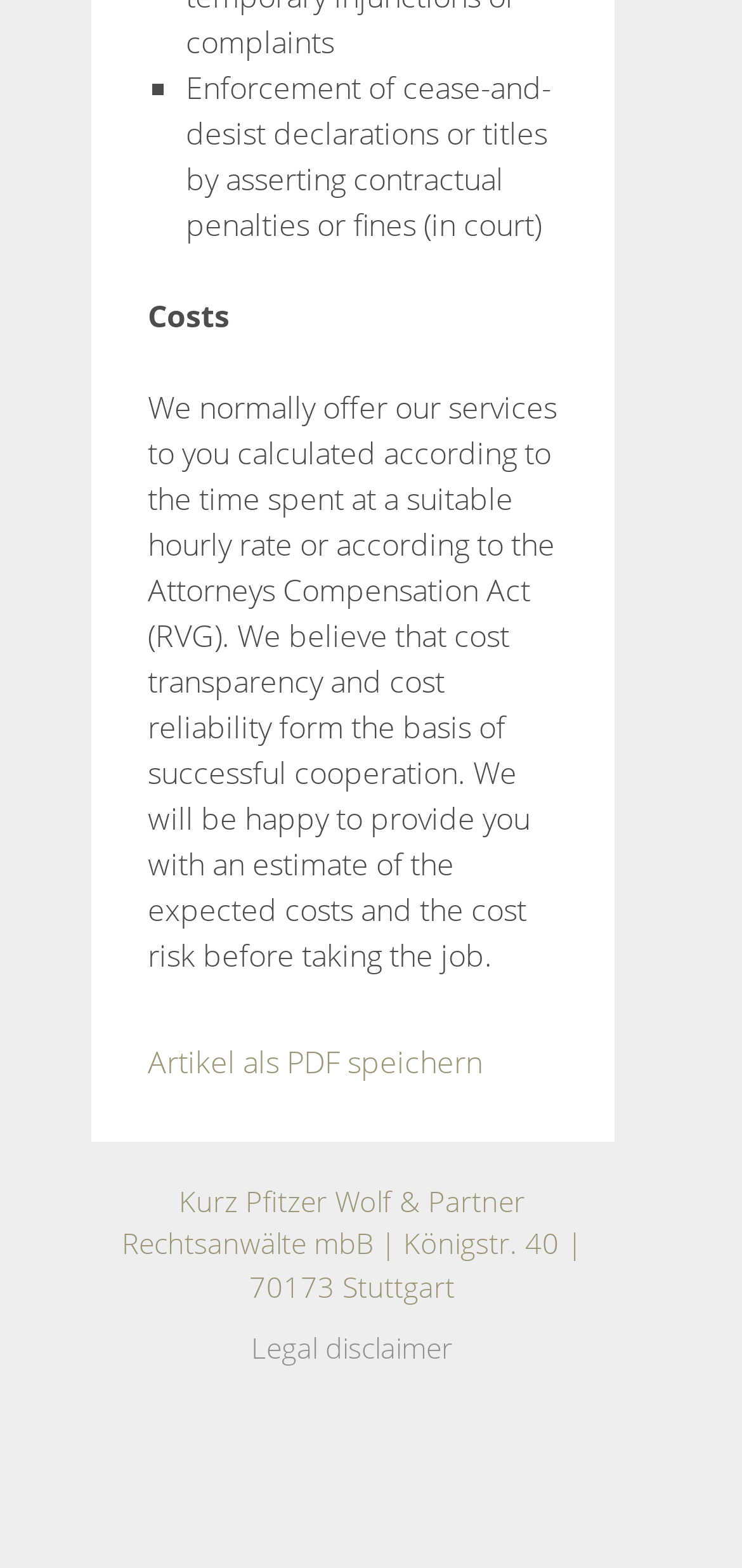What is the law firm's address?
Please answer the question with a detailed and comprehensive explanation.

I found the address by looking at the bottom section of the webpage, where the law firm's contact information is provided. The address is written in a clear and concise manner, making it easy to identify.